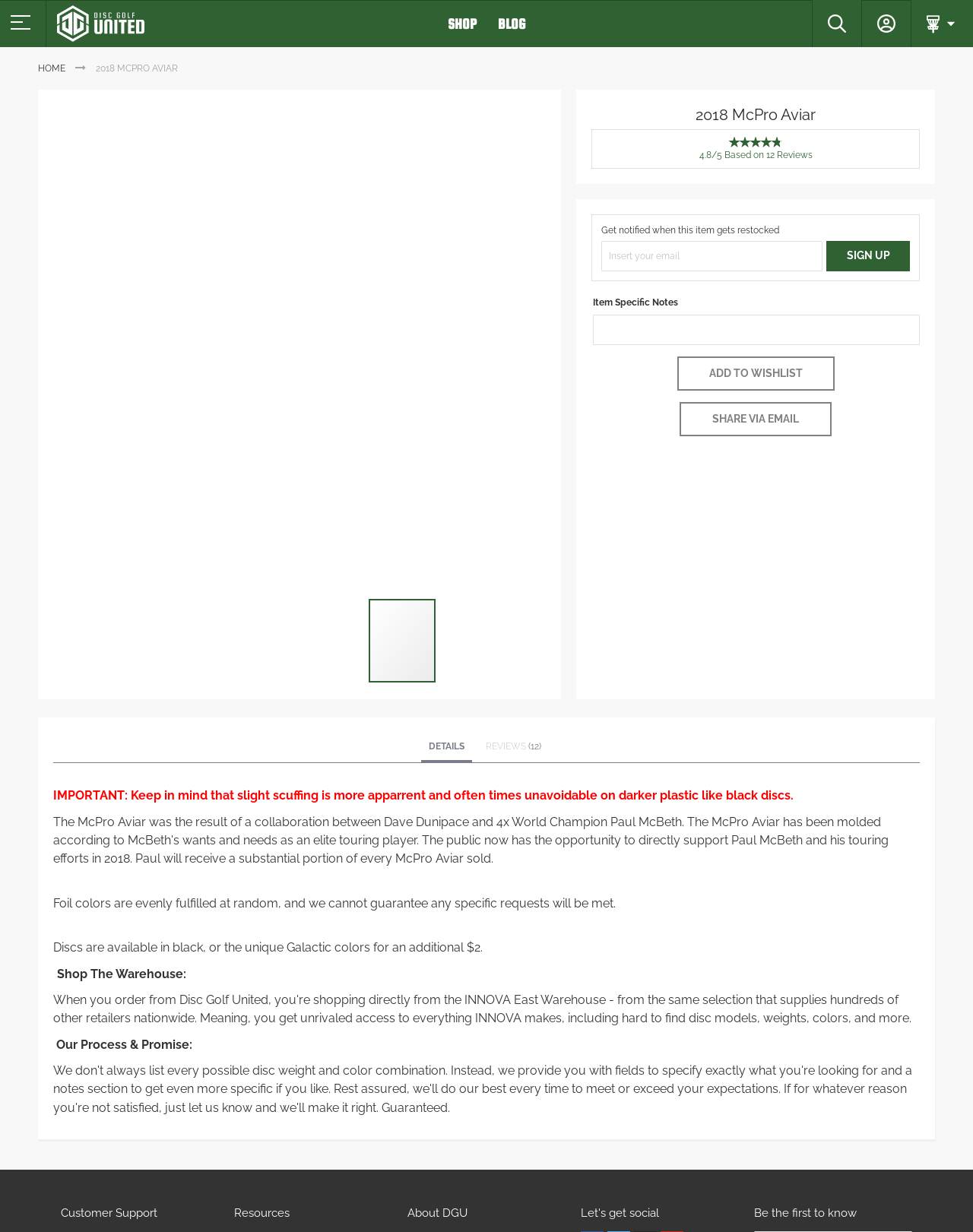Carefully examine the image and provide an in-depth answer to the question: What is the purpose of the 'Get notified when this item gets restocked' feature?

The 'Get notified when this item gets restocked' feature is a textbox that allows customers to enter their information to receive a notification when the 2018 McPro Aviar is restocked.